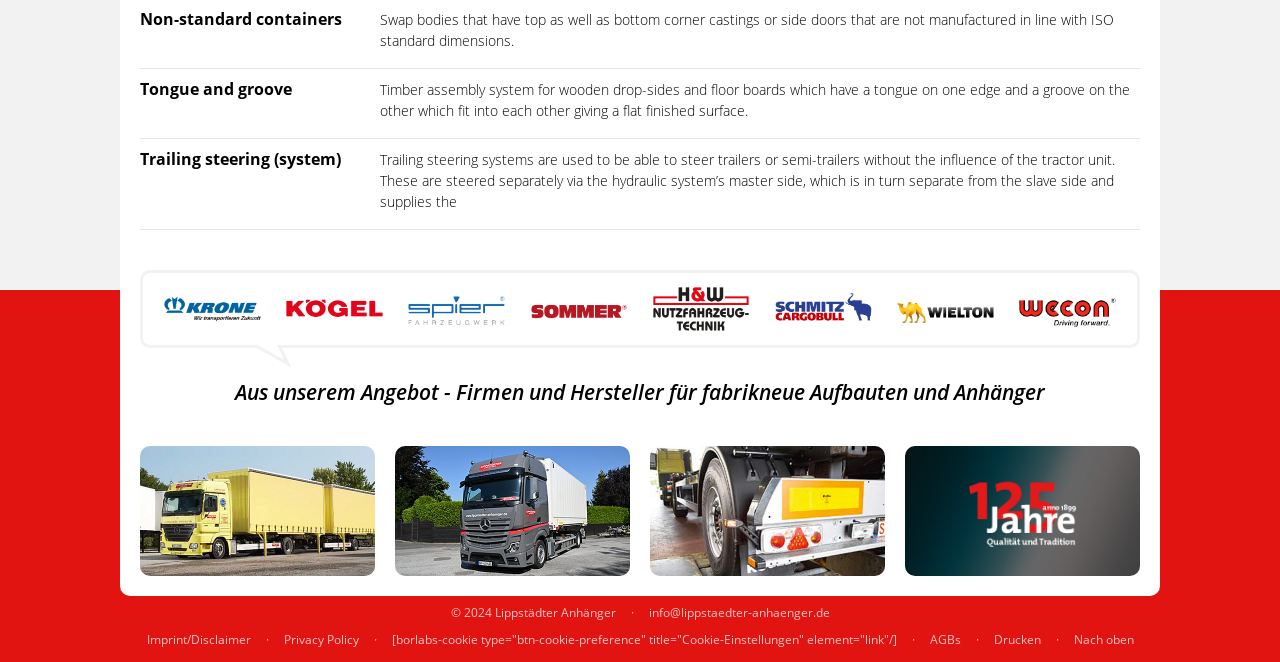Calculate the bounding box coordinates of the UI element given the description: "Privacy Policy".

[0.221, 0.954, 0.28, 0.979]